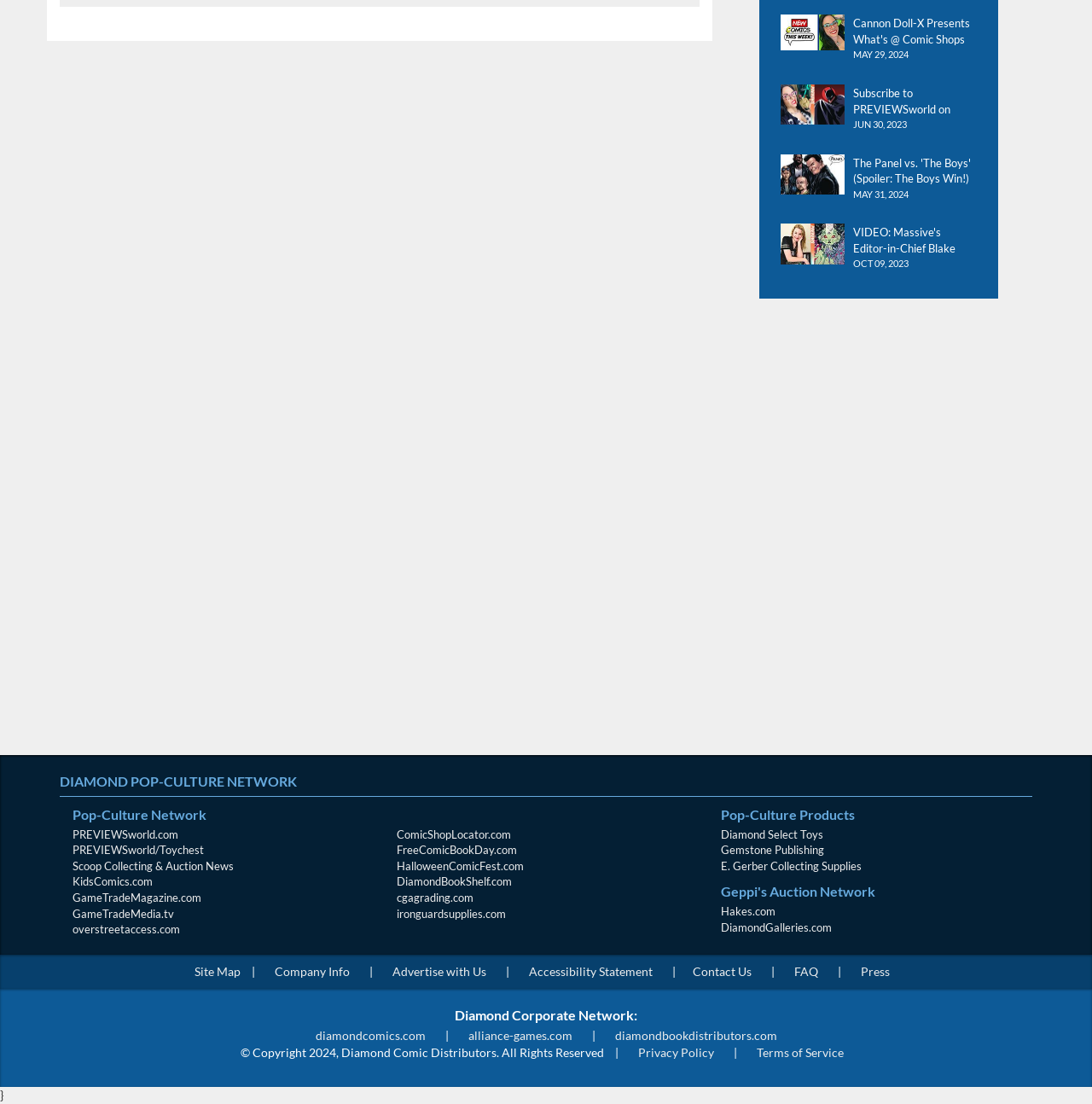Highlight the bounding box coordinates of the element you need to click to perform the following instruction: "Click on the 'O nas' link."

None